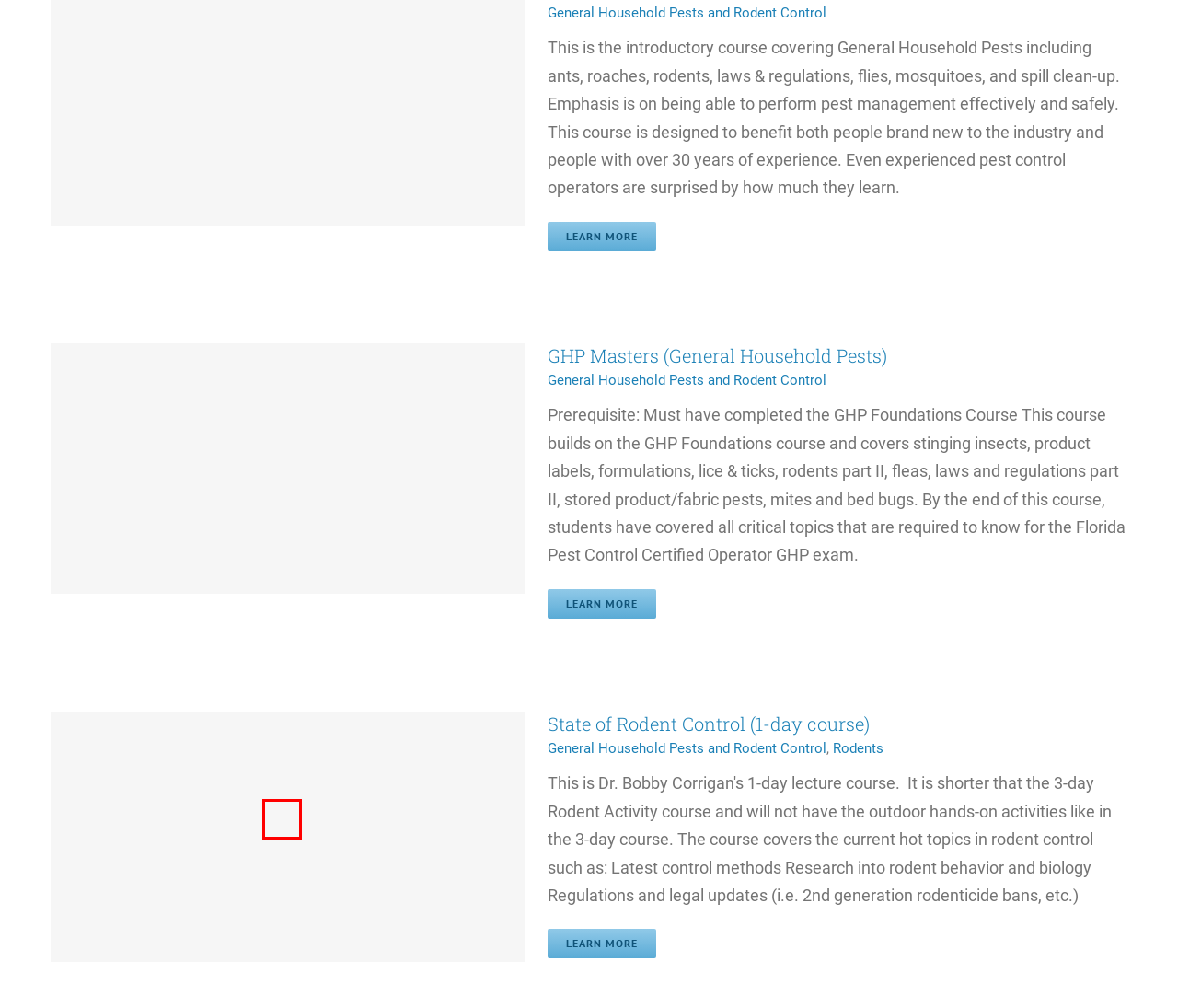You are looking at a webpage screenshot with a red bounding box around an element. Pick the description that best matches the new webpage after interacting with the element in the red bounding box. The possible descriptions are:
A. State of Rodent Control (1-day course) - Pest Control Consultants
B. Pest Control Business Consulting - Pest Control Consultants
C. Public Health Inspections - Pest Control Consultants
D. GHP Masters (General Household Pests) - Pest Control Consultants
E. Pest Control Training & Education - Pest Control Consultants
F. Pest Problem Resolution - Pest Control Consultants
G. Rodents Archives - Pest Control Consultants
H. Rodent Academy (3-day course) - Pest Control Consultants

H